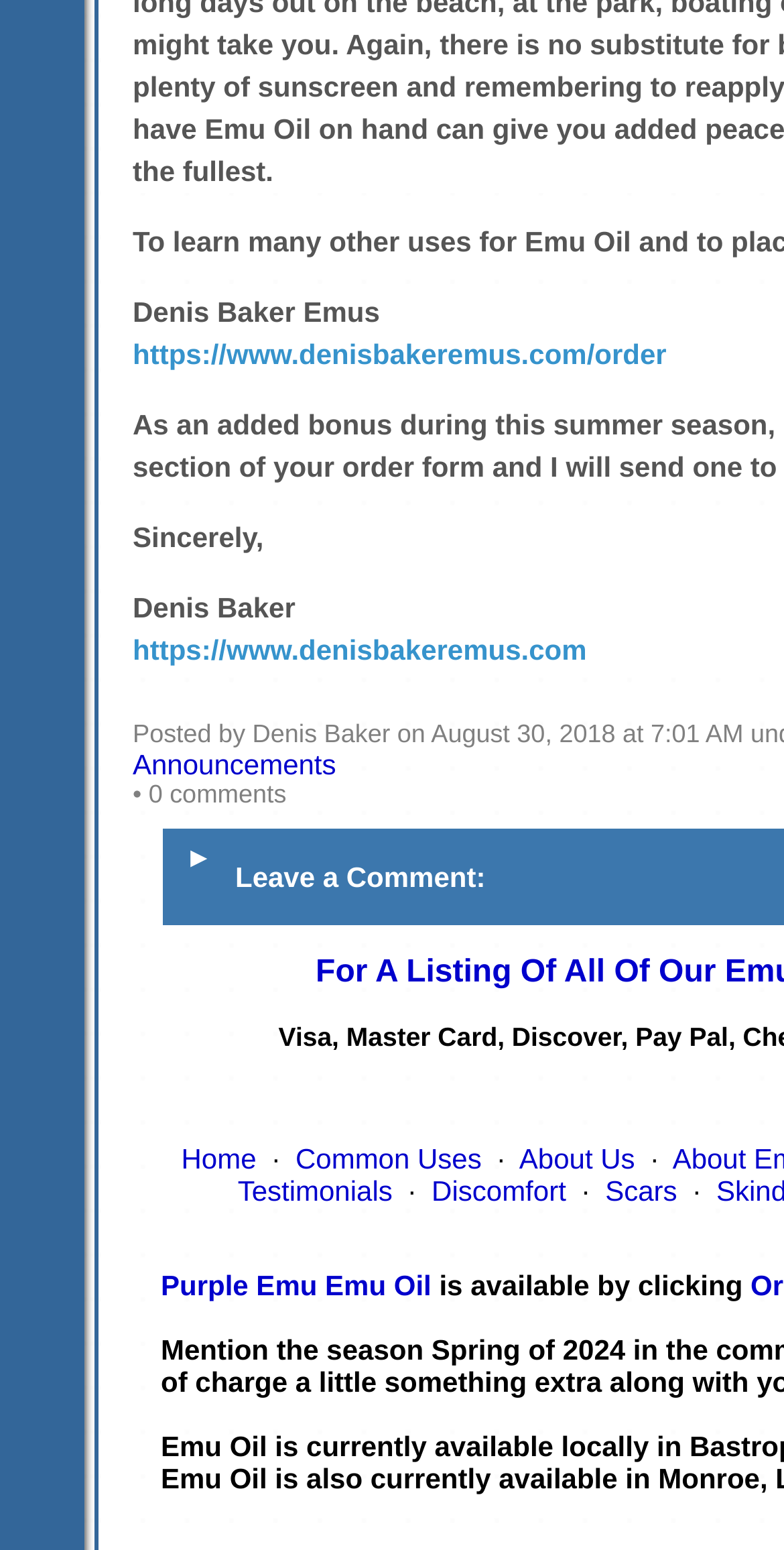Specify the bounding box coordinates (top-left x, top-left y, bottom-right x, bottom-right y) of the UI element in the screenshot that matches this description: +353 1 8550282

None